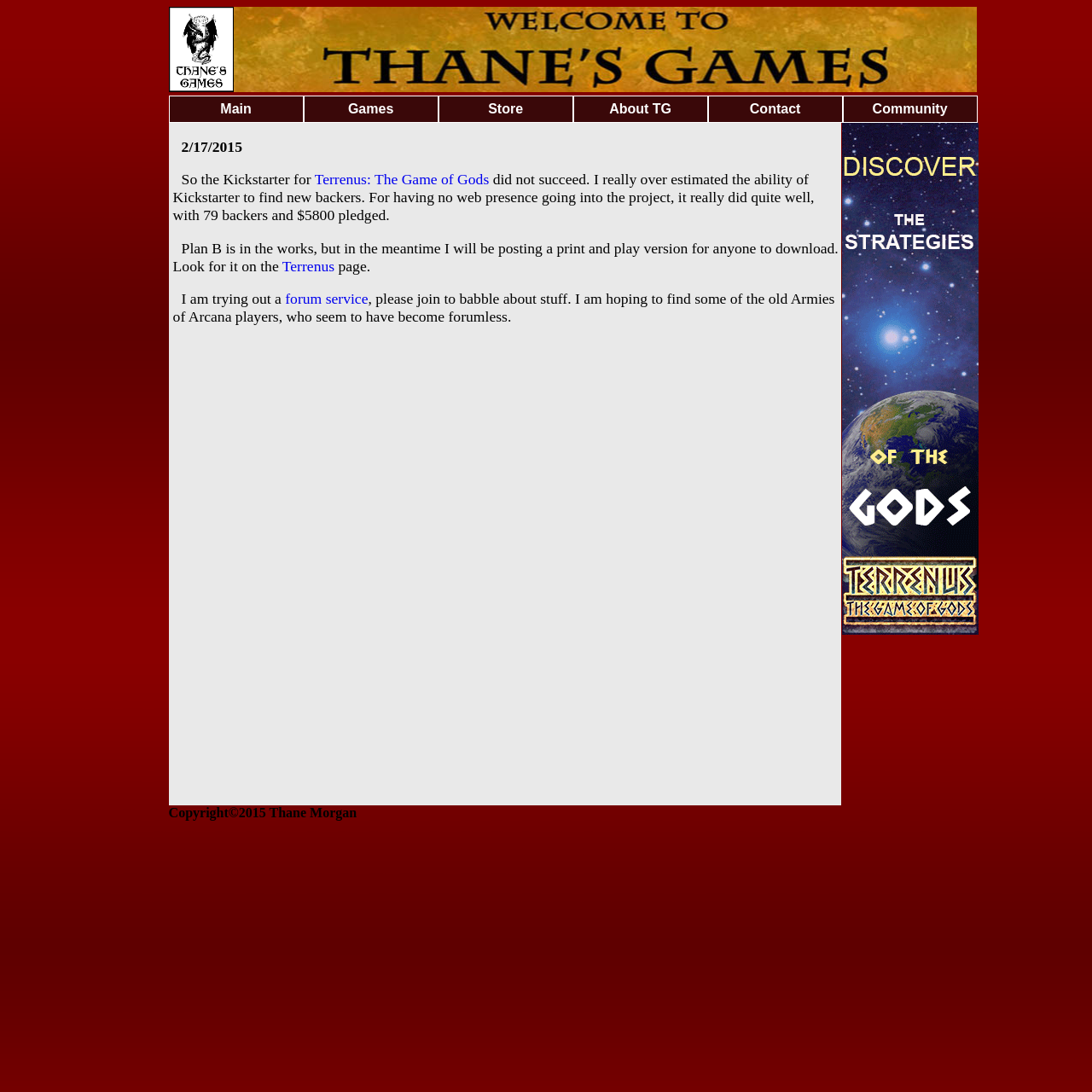What is the copyright year mentioned on the webpage?
Using the image as a reference, answer the question with a short word or phrase.

2015